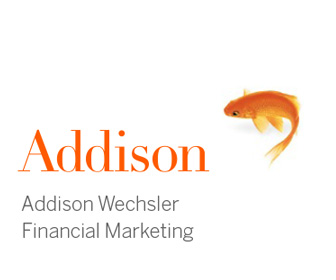What is the design style of the image?
Carefully analyze the image and provide a thorough answer to the question.

The overall design of the image, including the use of a simple goldfish and bold font, conveys a sense of clarity and innovation, which is characteristic of a clean and minimalistic design style, aligning with contemporary branding trends.